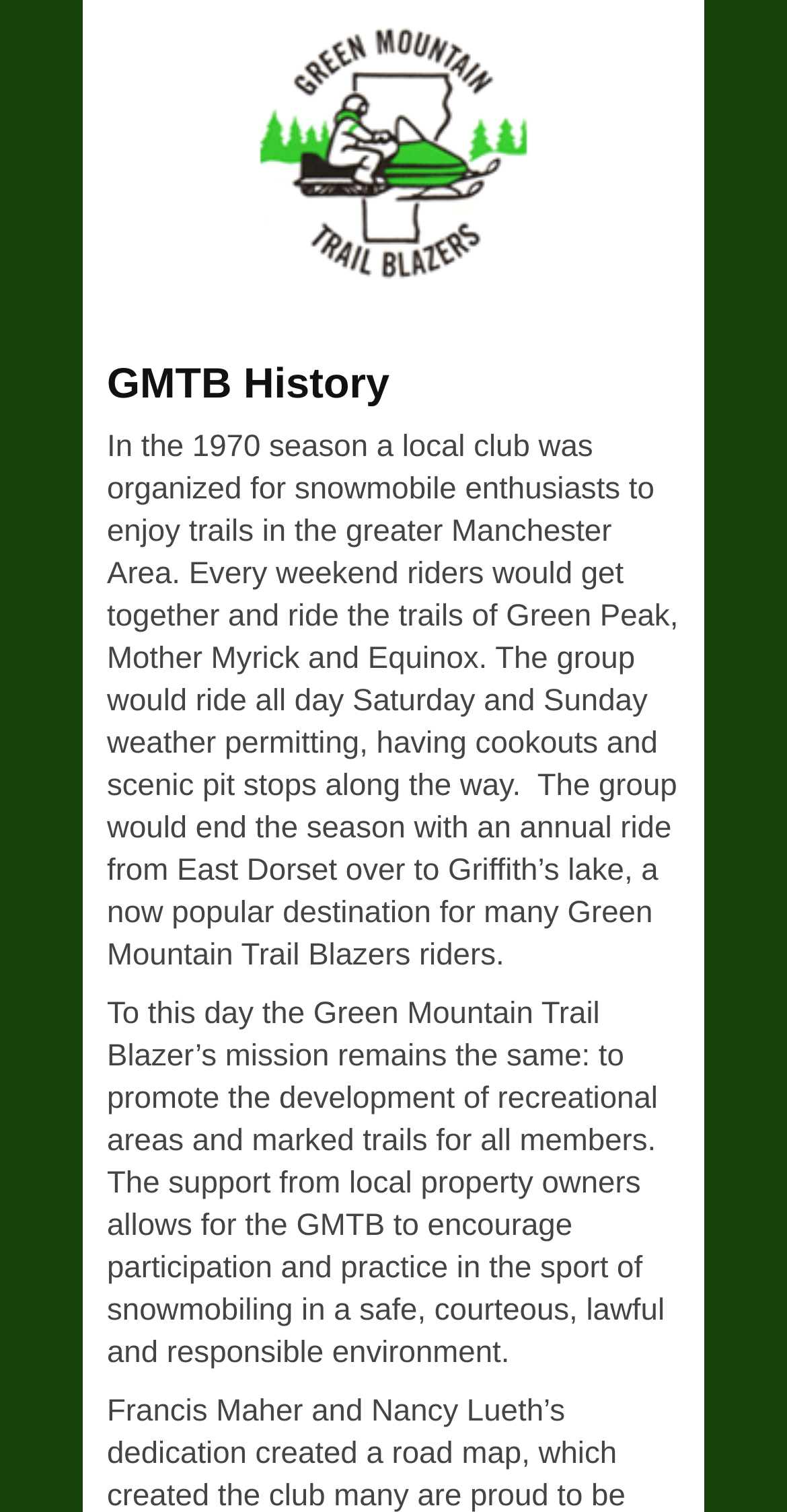What is the purpose of the Green Mountain Trail Blazers?
Using the image as a reference, give an elaborate response to the question.

The text states, 'To this day the Green Mountain Trail Blazer’s mission remains the same: to promote the development of recreational areas and marked trails for all members.' This indicates that the purpose of the Green Mountain Trail Blazers is to promote recreational areas and marked trails.